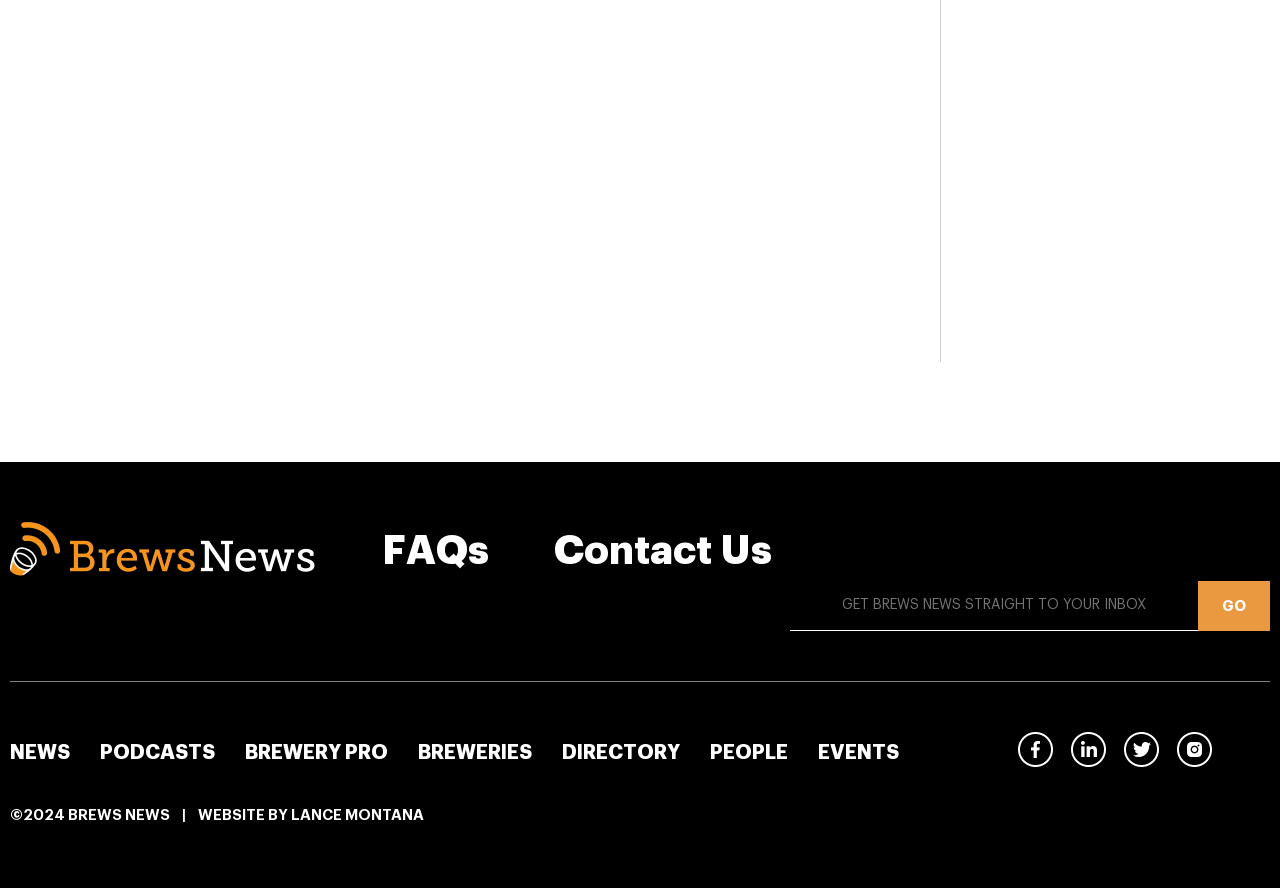What is the purpose of the textbox in the footer?
Make sure to answer the question with a detailed and comprehensive explanation.

The textbox is labeled as 'Subscribe' and is accompanied by a 'Go' button, implying that it is used to subscribe to a newsletter or other updates from the website.